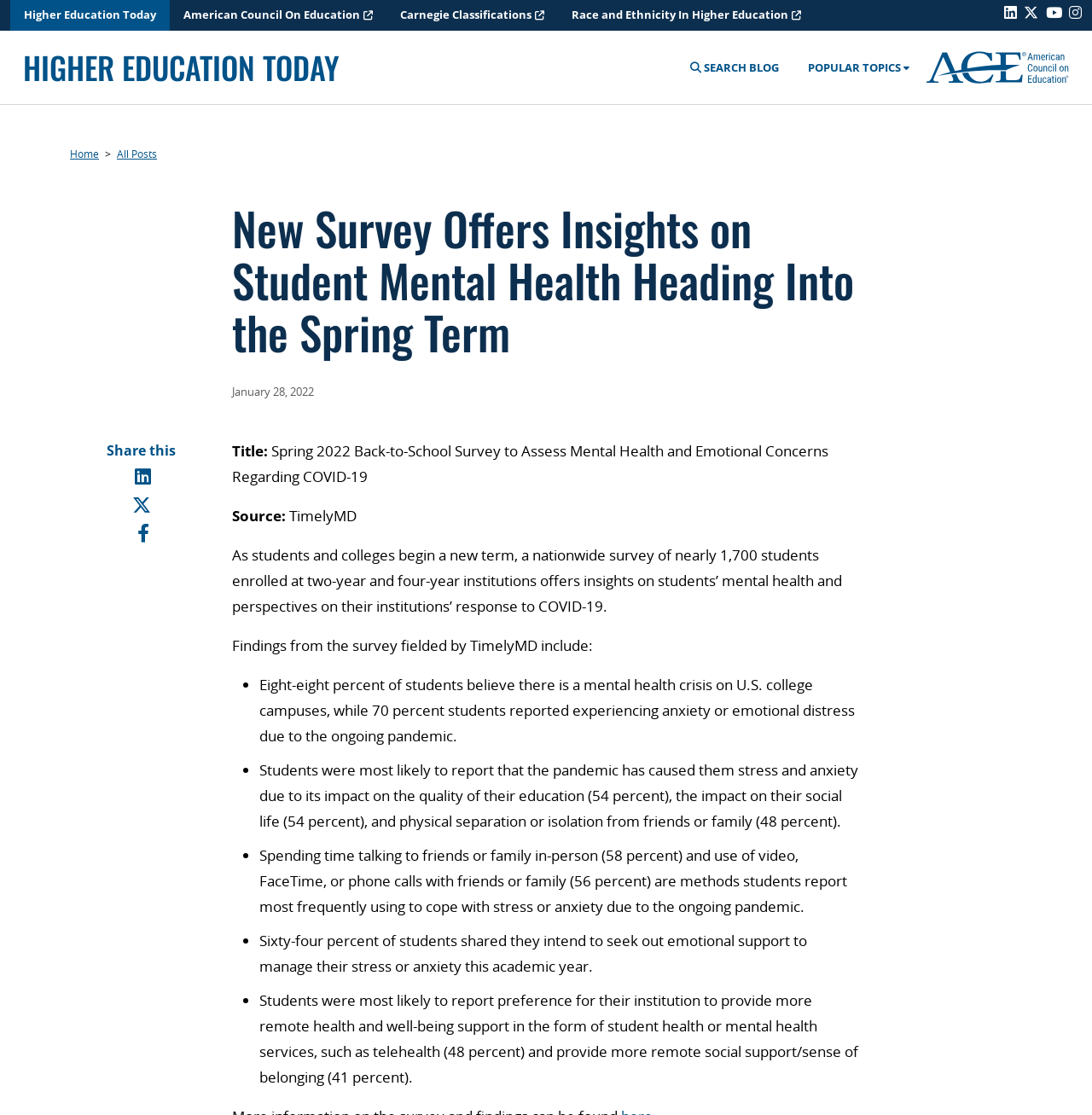Identify the main title of the webpage and generate its text content.

New Survey Offers Insights on Student Mental Health Heading Into the Spring Term